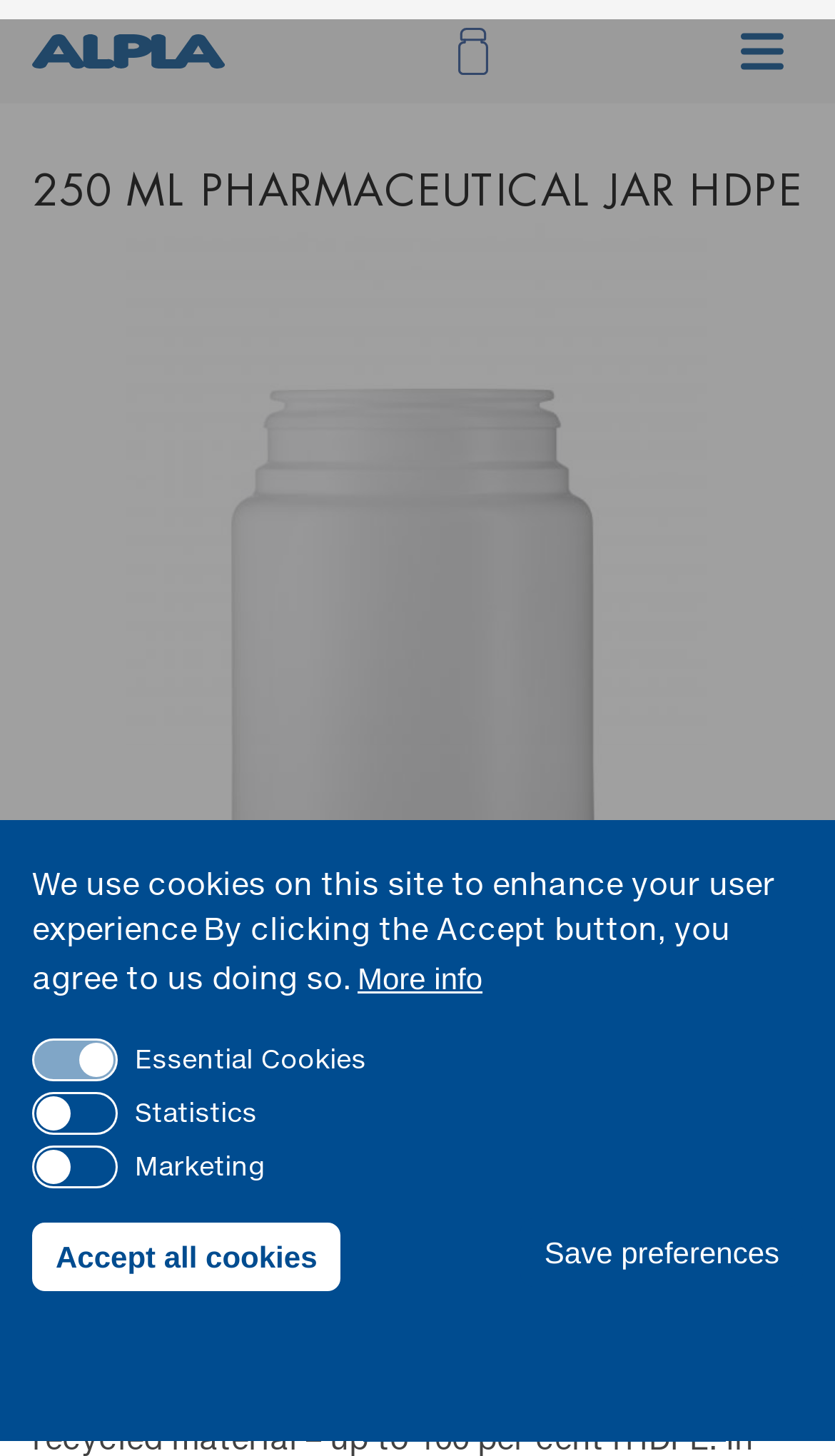Please identify the bounding box coordinates of the clickable element to fulfill the following instruction: "View product image". The coordinates should be four float numbers between 0 and 1, i.e., [left, top, right, bottom].

[0.038, 0.153, 0.962, 0.682]